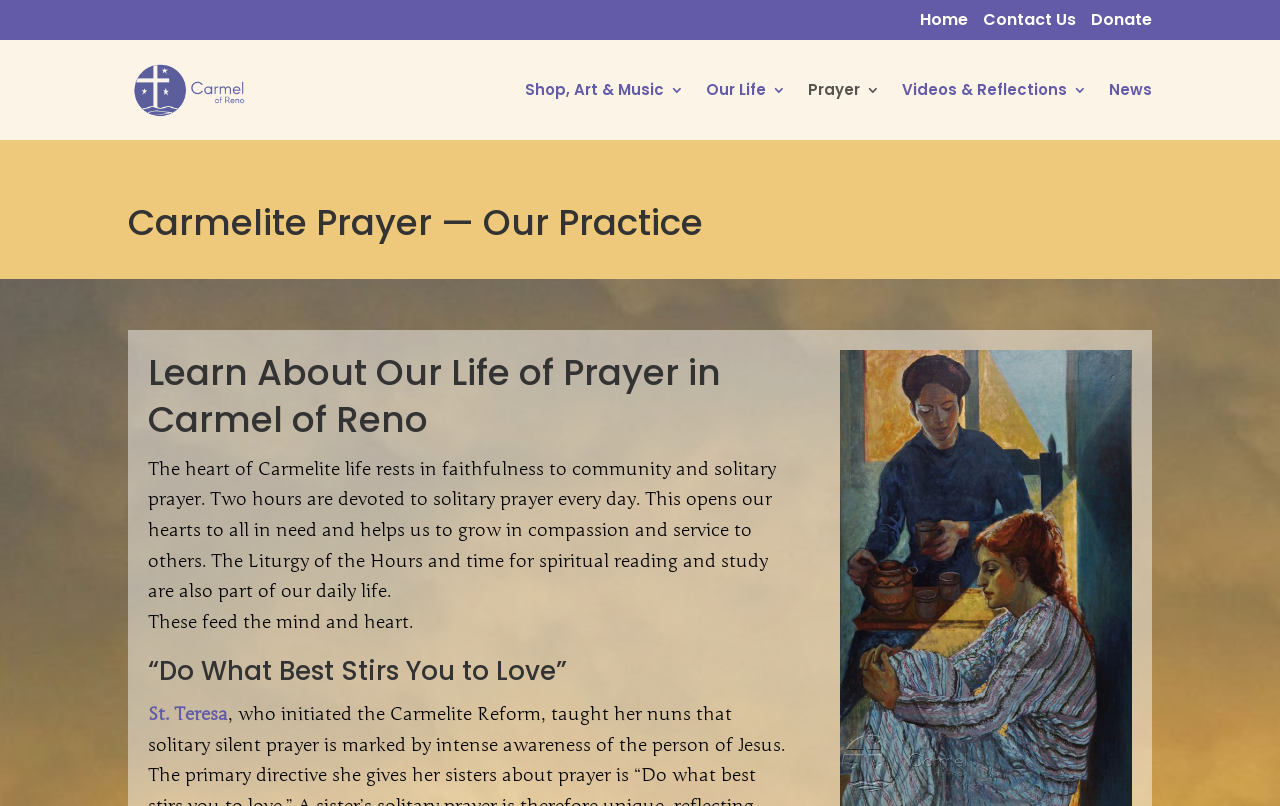Please find the bounding box coordinates of the section that needs to be clicked to achieve this instruction: "go to home page".

[0.719, 0.015, 0.756, 0.05]